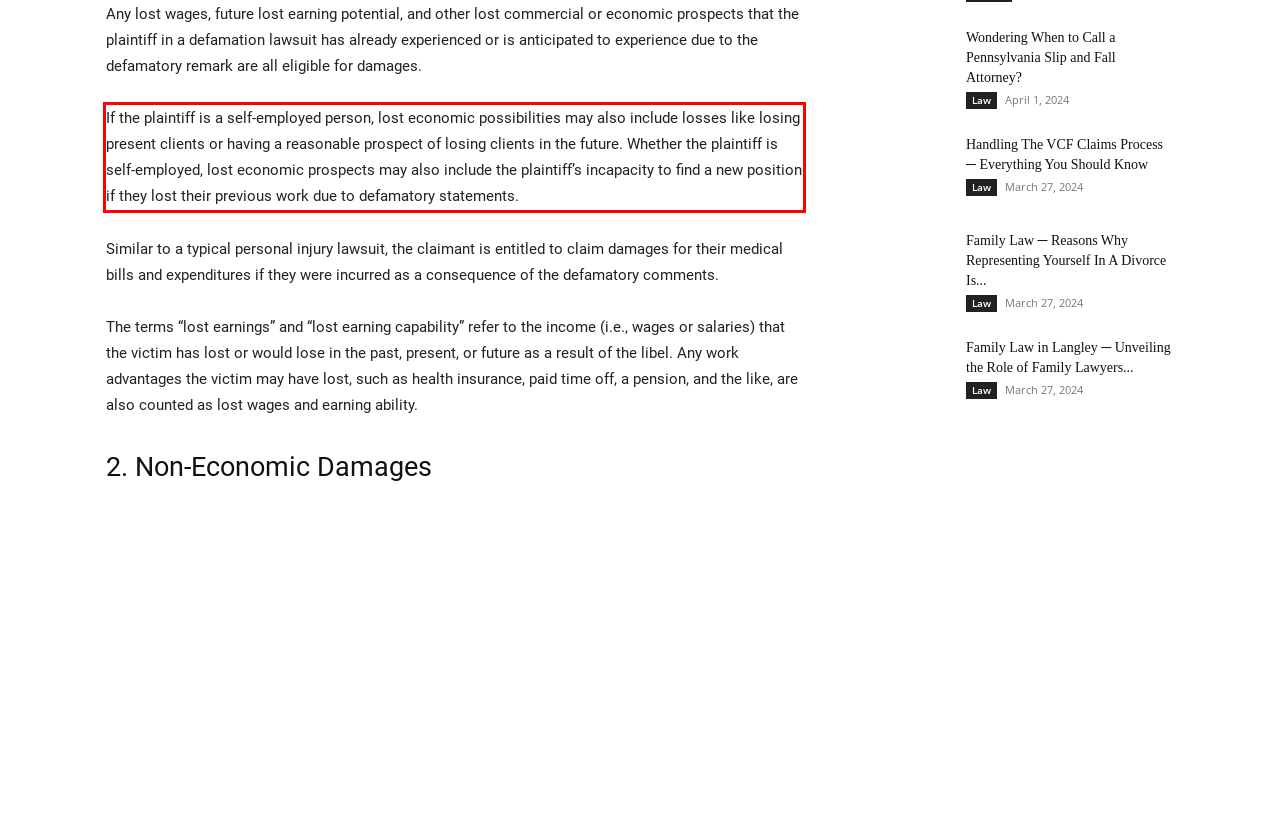Given a webpage screenshot, identify the text inside the red bounding box using OCR and extract it.

If the plaintiff is a self-employed person, lost economic possibilities may also include losses like losing present clients or having a reasonable prospect of losing clients in the future. Whether the plaintiff is self-employed, lost economic prospects may also include the plaintiff’s incapacity to find a new position if they lost their previous work due to defamatory statements.